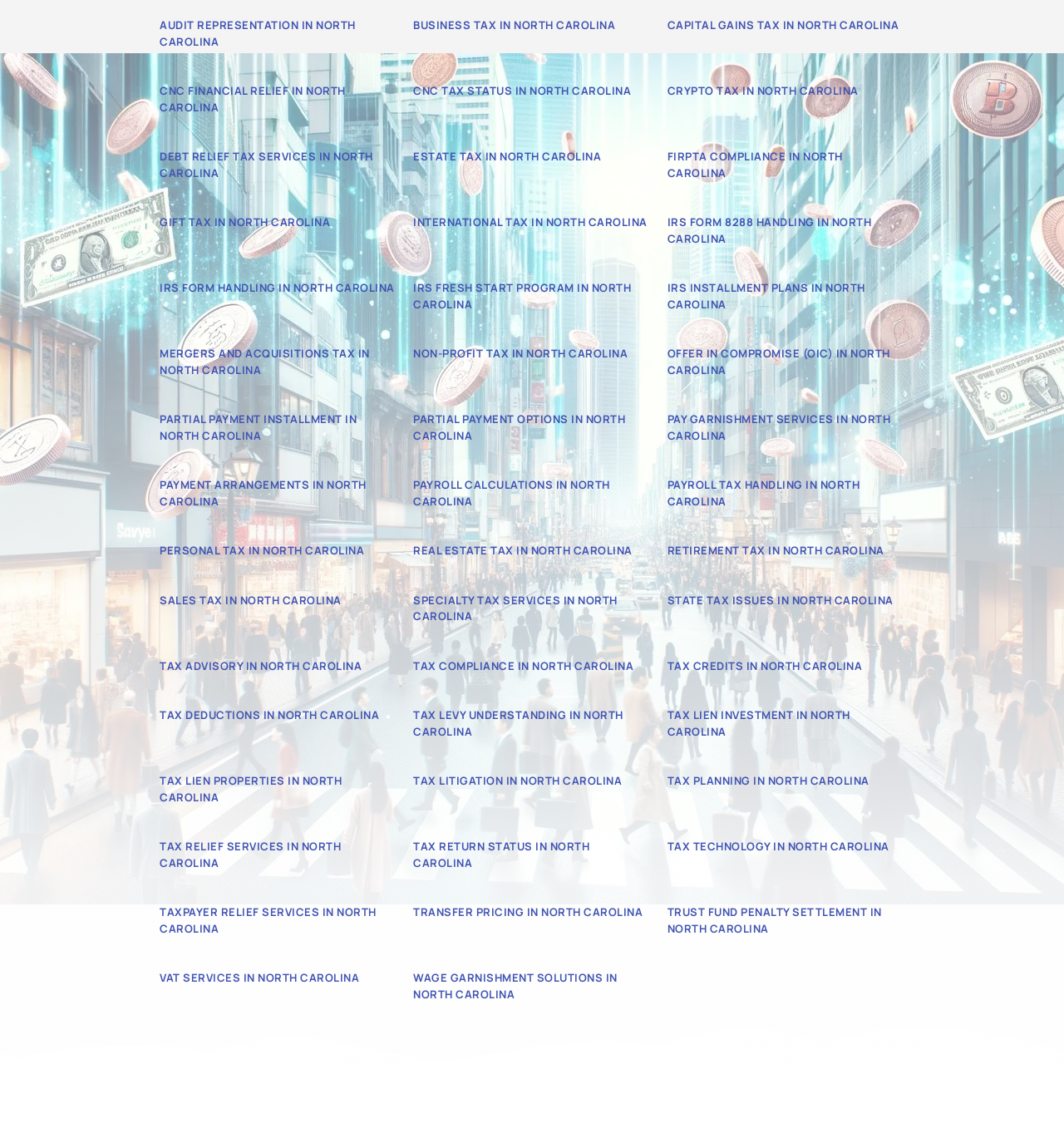Find the bounding box coordinates of the element I should click to carry out the following instruction: "Check CNC tax status in North Carolina".

[0.389, 0.074, 0.593, 0.087]